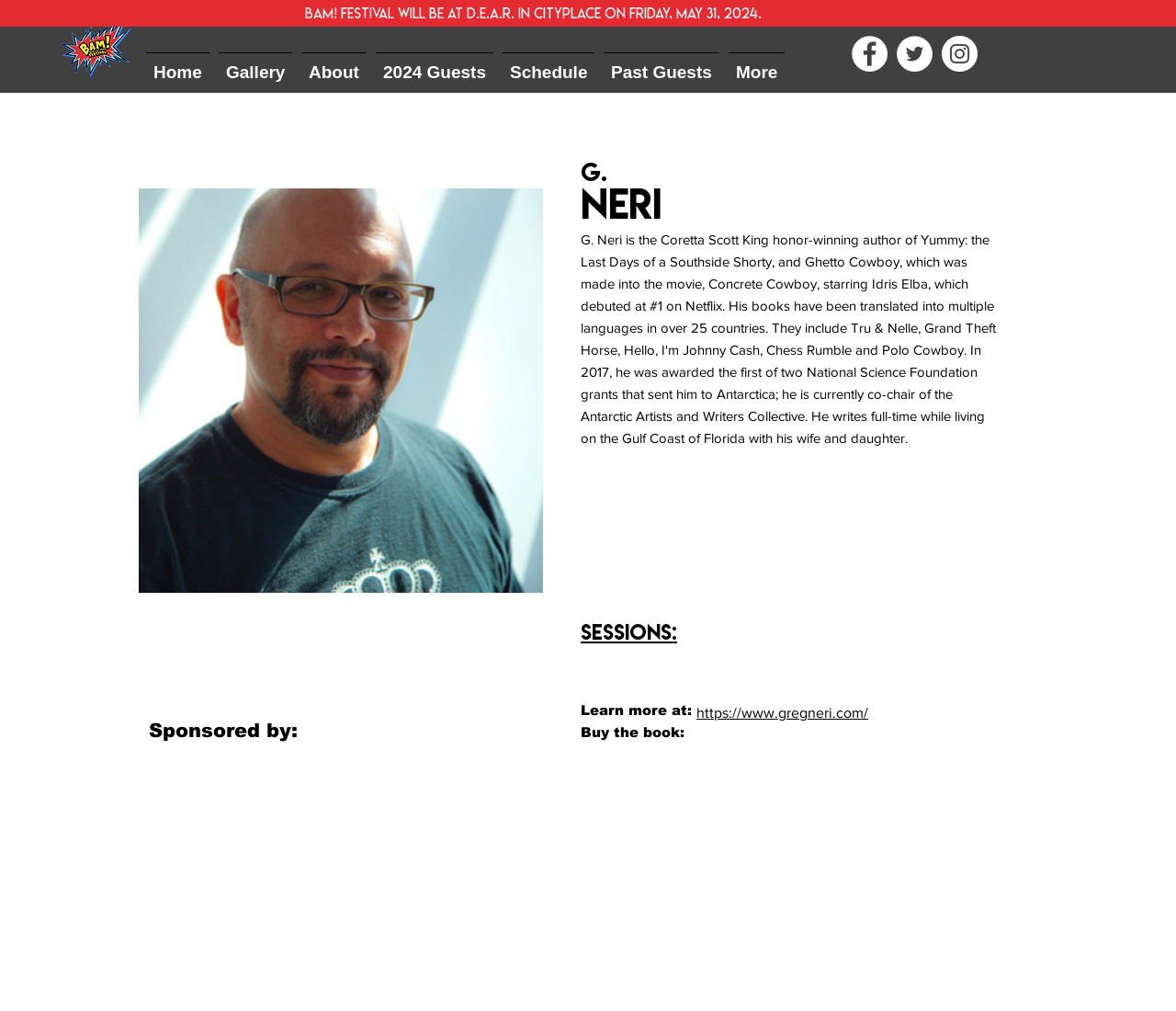Offer a meticulous description of the webpage's structure and content.

The webpage appears to be a festival or event page, specifically for the "bam! FESTIVAL" taking place on Friday, May 31, 2024, at d.e.a.r. in Cityplace. 

At the top left corner, there is a logo image of "bamlogo_2024.png". On the top right side, there is a social bar with links to Facebook, Twitter, and Instagram, each represented by their respective icons. 

Below the logo, there is a heading that announces the festival details. 

On the left side, there is a navigation menu labeled "Site" with links to various pages, including "Home", "Gallery", "About", "2024 Guests", "Schedule", "Past Guests", and "More". 

In the middle of the page, there is a large image of G. Neri, the festival's guest or sponsor. 

Below the image, there are several headings and links. One heading says "Sponsored by:", and another heading has the name "G. Neri" split into two lines. There is also a heading that lists "Sessions:" followed by a blank line. 

Further down, there is a link to the website "https://www.gregneri.com/" and two more headings that say "Learn more at:" and "Buy the book:".